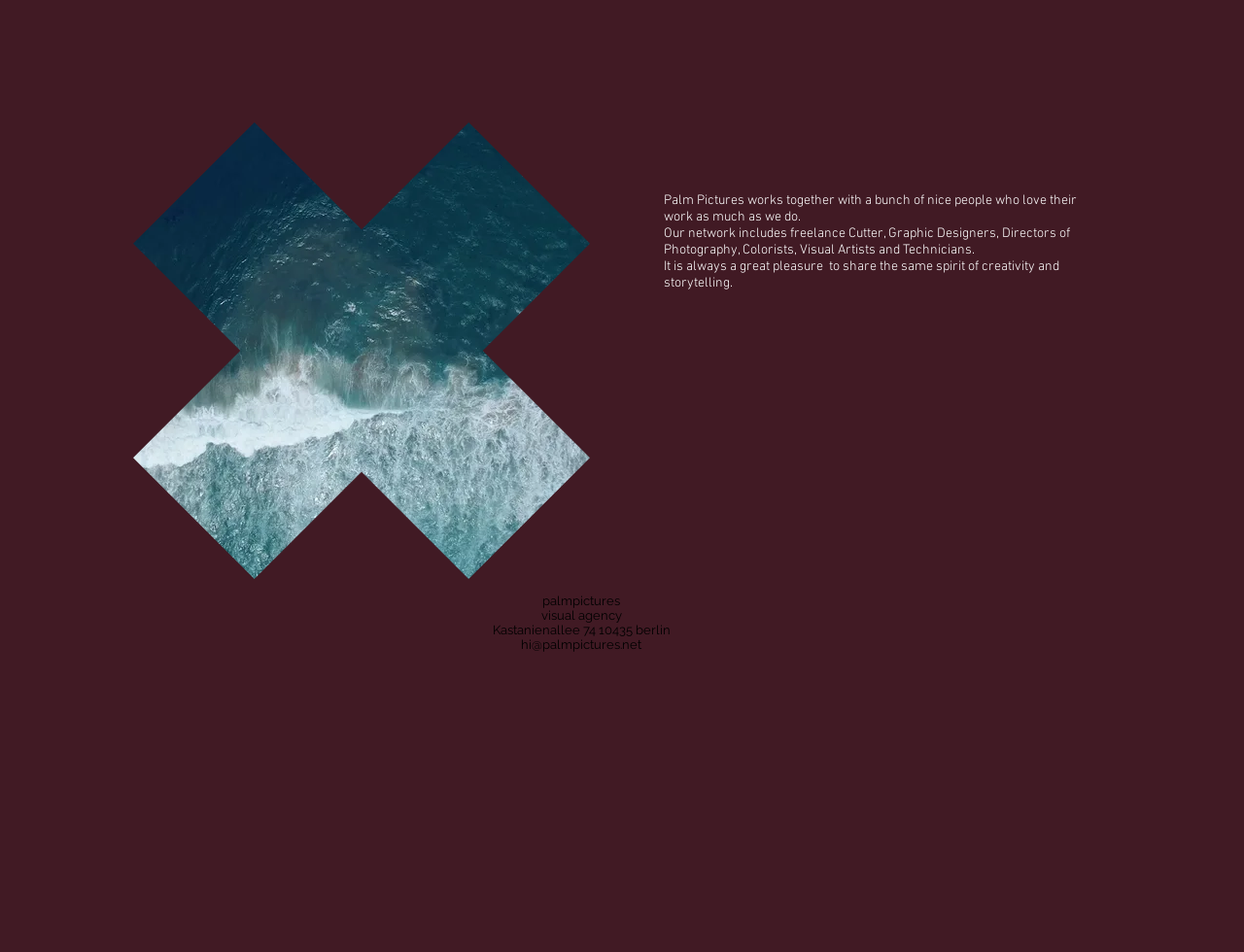Find the bounding box coordinates for the HTML element described in this sentence: "hi@palmpictures.net". Provide the coordinates as four float numbers between 0 and 1, in the format [left, top, right, bottom].

[0.419, 0.669, 0.516, 0.685]